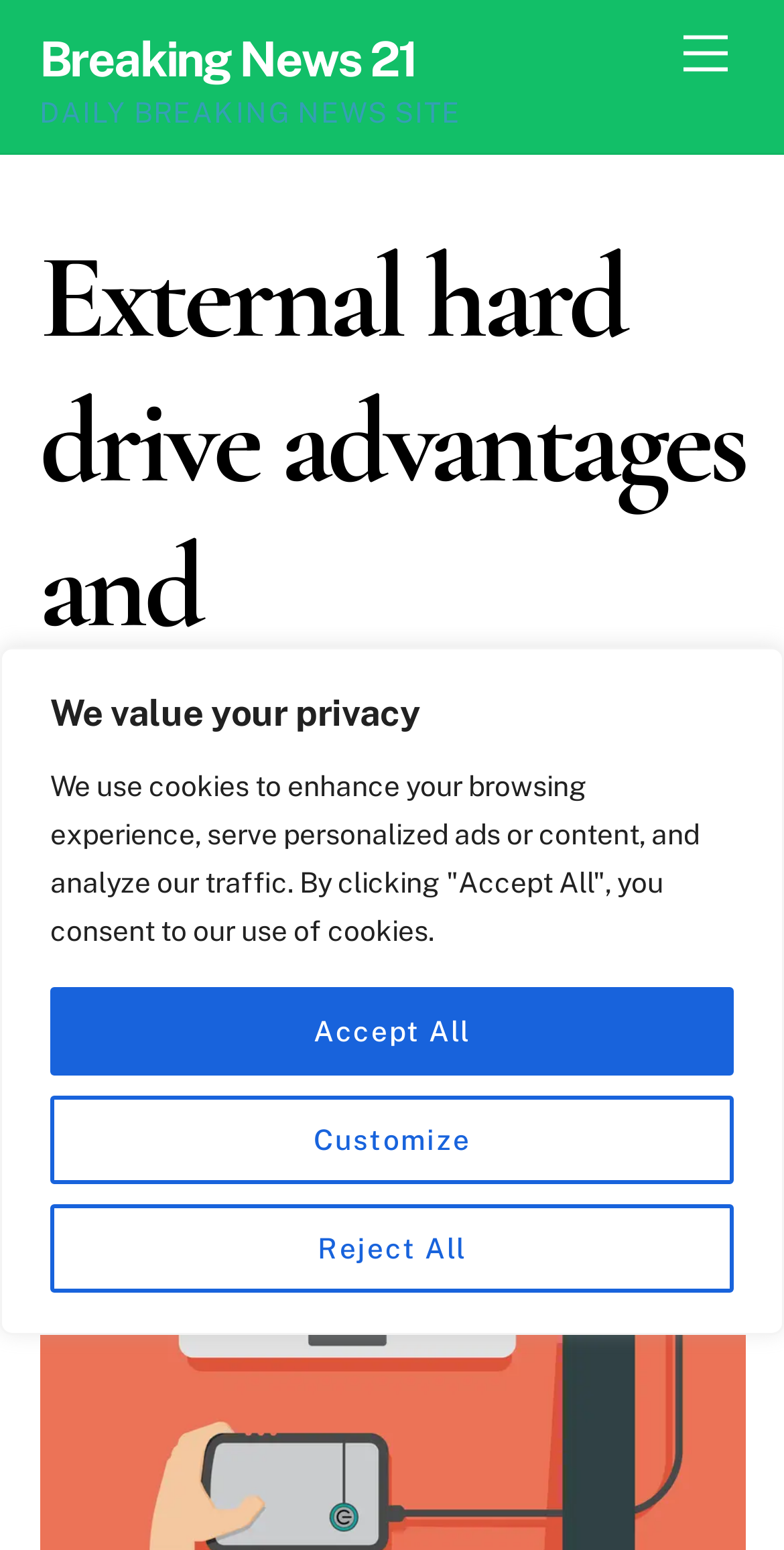Determine the bounding box coordinates of the UI element that matches the following description: "Menu". The coordinates should be four float numbers between 0 and 1 in the format [left, top, right, bottom].

[0.847, 0.01, 0.95, 0.06]